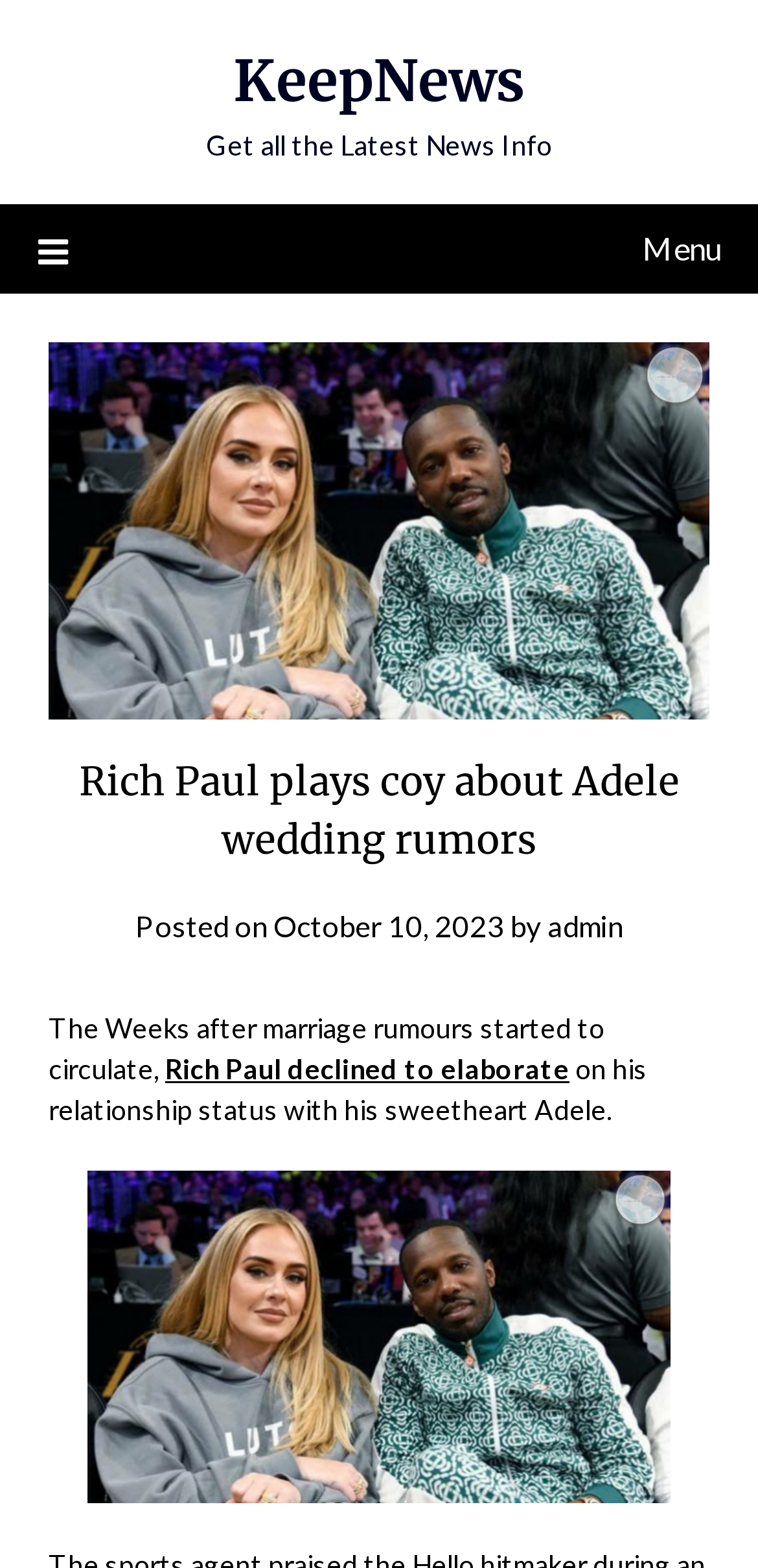Provide your answer in one word or a succinct phrase for the question: 
What is the date of the article?

October 10, 2023